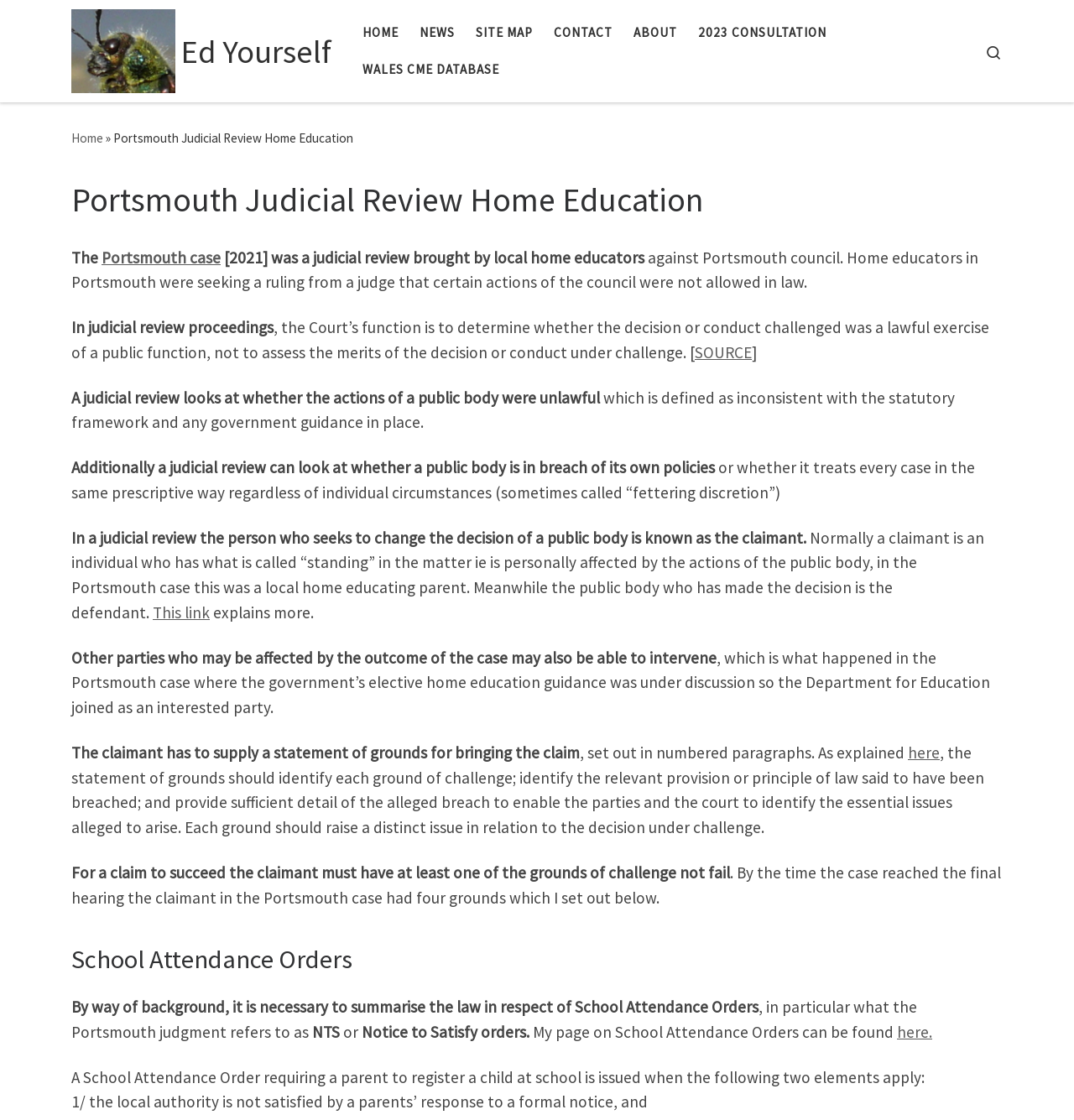What is the term for when a public body treats every case in the same prescriptive way?
Look at the screenshot and respond with a single word or phrase.

Fettering discretion